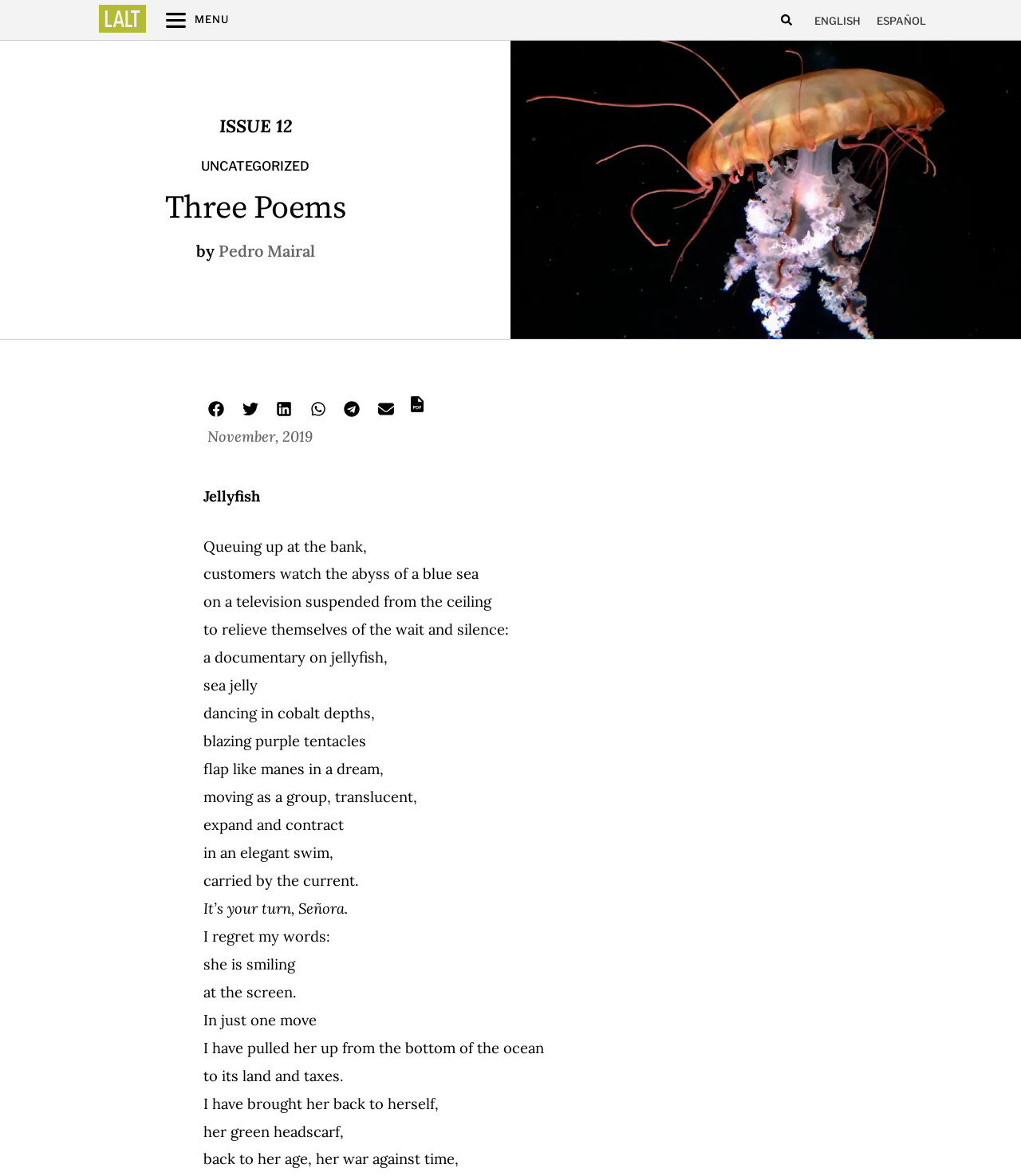Create an in-depth description of the webpage, covering main sections.

This webpage appears to be a literary website, specifically a page featuring three poems by Pedro Mairal. At the top left corner, there is a logo "LALT-Iso-Black" and a menu link. On the top right corner, there is a search bar and language selection links for English and Español.

Below the top section, there is a heading "Three Poems" followed by the author's name "Pedro Mairal". Underneath, there are social media sharing buttons for Facebook, Twitter, LinkedIn, WhatsApp, Telegram, and Email, as well as a link to print or save the content in PDF format.

The main content of the page is a poem, divided into several stanzas. The poem starts with the lines "Queuing up at the bank, customers watch the abyss of a blue sea on a television suspended from the ceiling to relieve themselves of the wait and silence:" and continues with vivid descriptions of jellyfish and the ocean. The poem explores themes of identity, time, and human connection.

Throughout the poem, the text is arranged in a single column, with each line building upon the previous one to create a sense of flow and continuity. The overall layout is clean and easy to read, with ample whitespace between lines and stanzas.